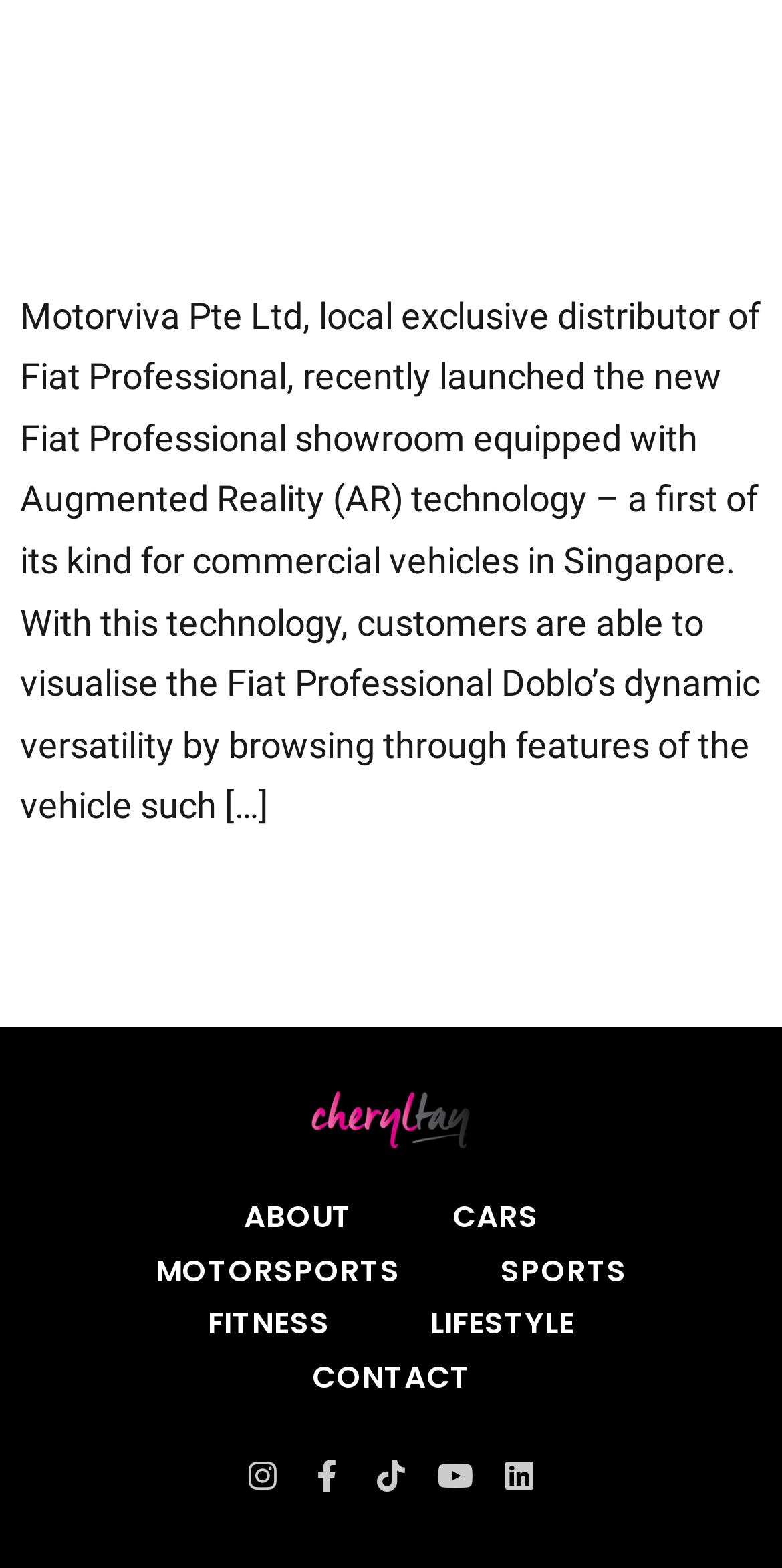Identify the bounding box coordinates of the element to click to follow this instruction: 'Check out MOTORSPORTS'. Ensure the coordinates are four float values between 0 and 1, provided as [left, top, right, bottom].

[0.135, 0.793, 0.576, 0.827]